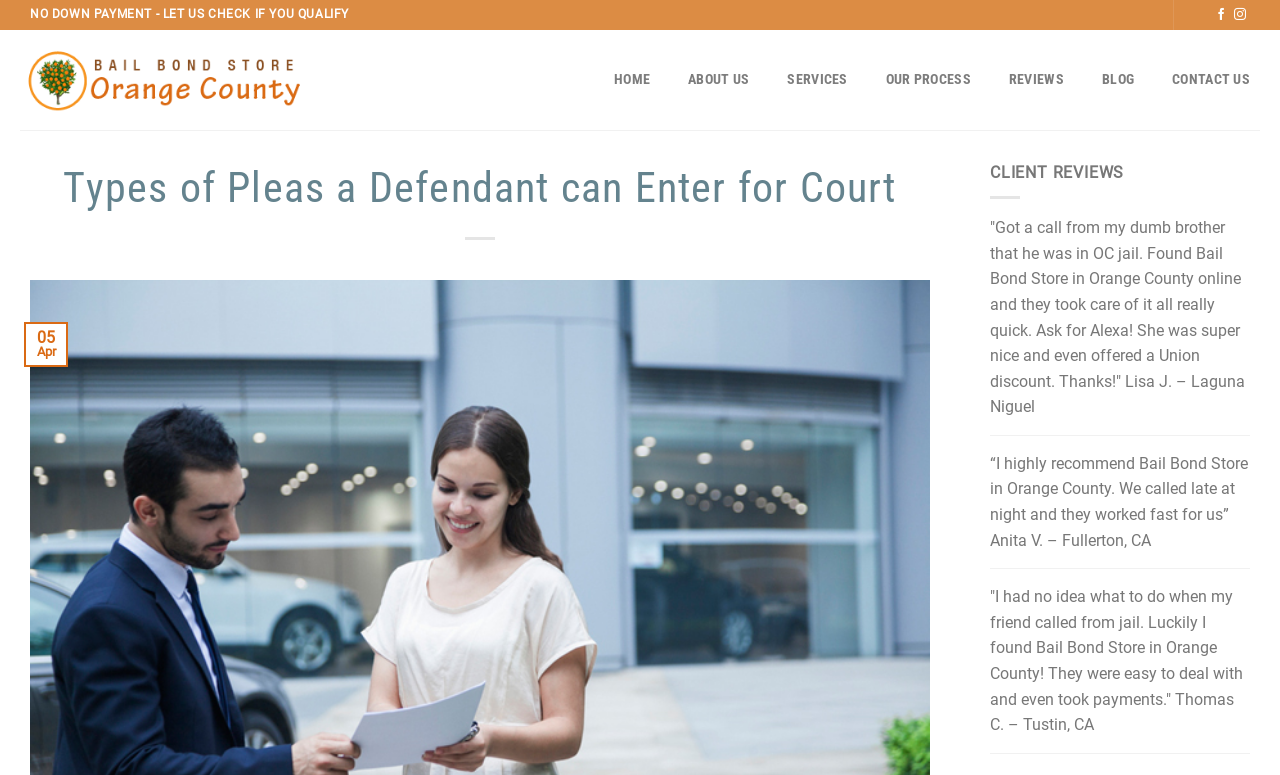Find the bounding box coordinates of the element I should click to carry out the following instruction: "Click on the 'ABOUT US' link".

[0.538, 0.08, 0.585, 0.126]